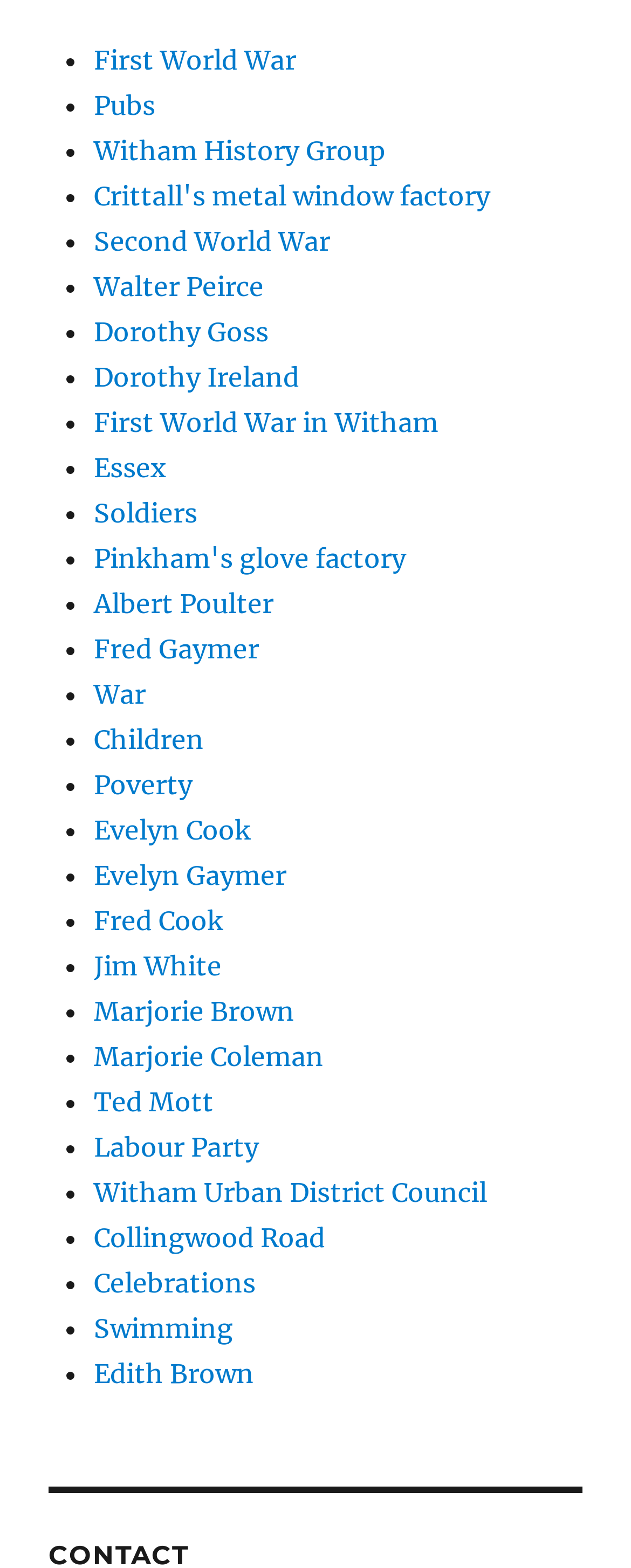Give a one-word or short phrase answer to the question: 
What is the first topic listed?

First World War